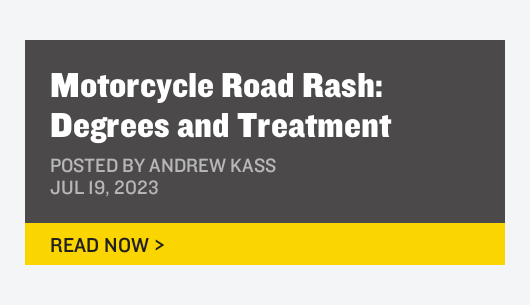Answer the following inquiry with a single word or phrase:
What is the date of publication?

JUL 19, 2023